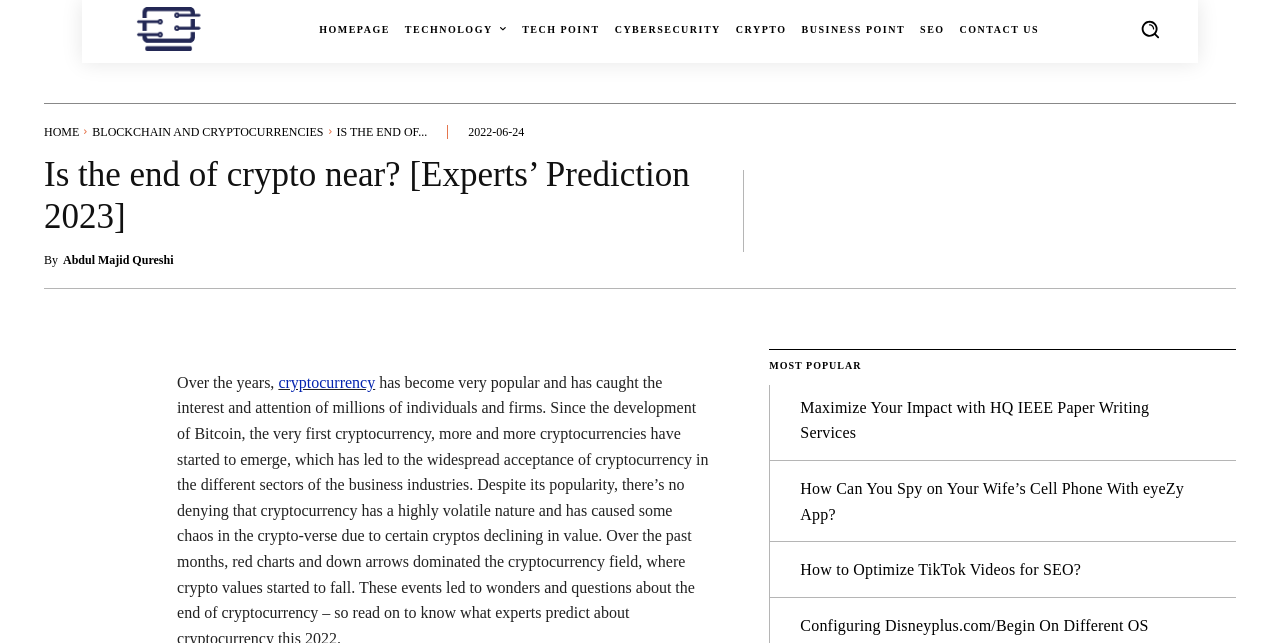What is the logo of the website?
Look at the image and answer with only one word or phrase.

Logo